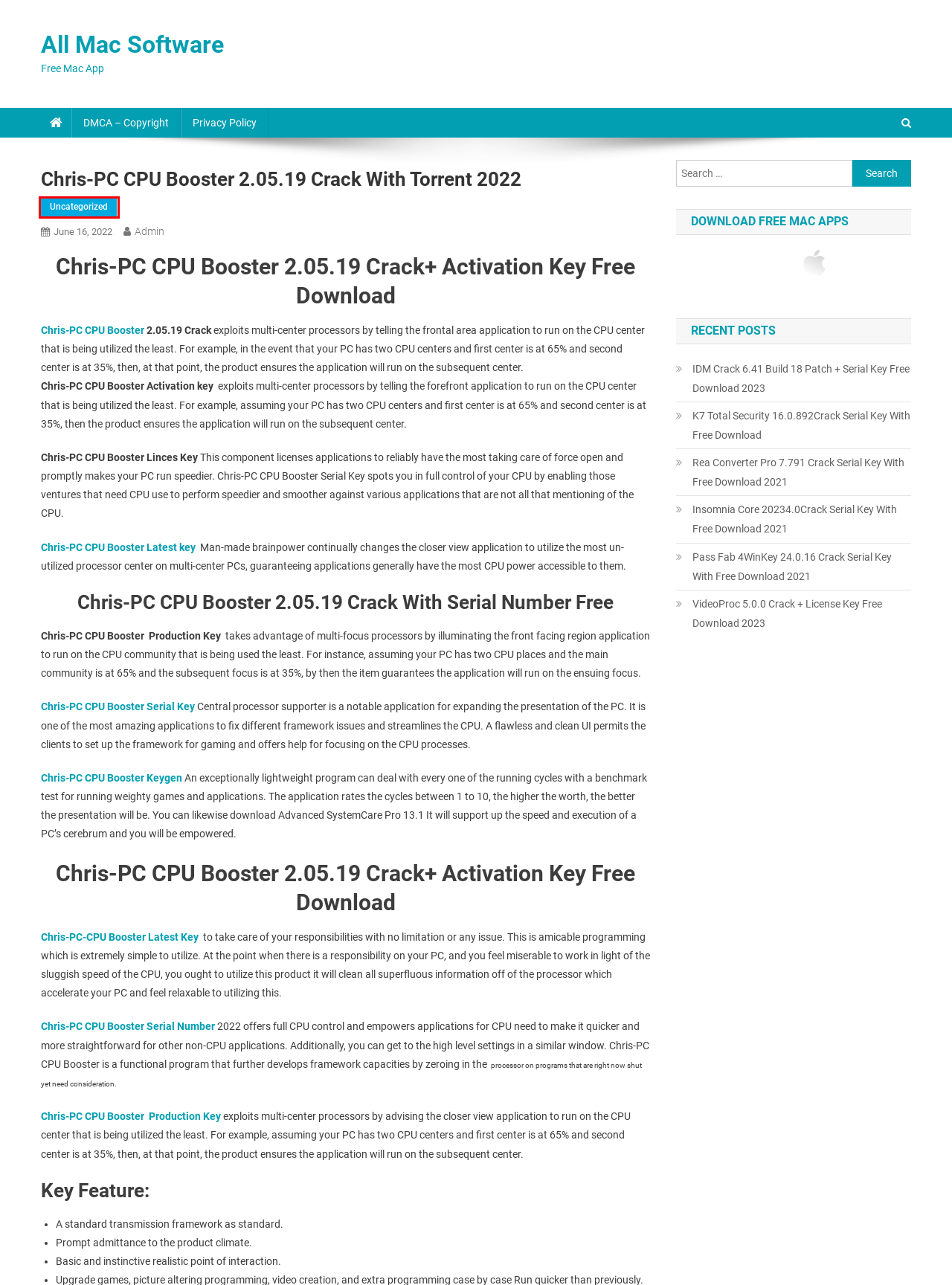Look at the screenshot of a webpage where a red rectangle bounding box is present. Choose the webpage description that best describes the new webpage after clicking the element inside the red bounding box. Here are the candidates:
A. Uncategorized Archives - All Mac Software
B. Pass Fab 4WinKey 24.0.16Crack Serial Key With Free Download 2021
C. VideoProc 5.0.0 Crack + License Key Free Download 2023
D. All Mac Software - Free Mac App
E. Insomnia Core 20234.0Crack Serial Key With Free Download 2021
F. DMCA - Copyright - All Mac Software
G. K7 Total Security 16.0.10892 Crack Serial Key With Free Download
H. Rea Converter Pro7.791 Crack Serial Key With Free Download 2021

A